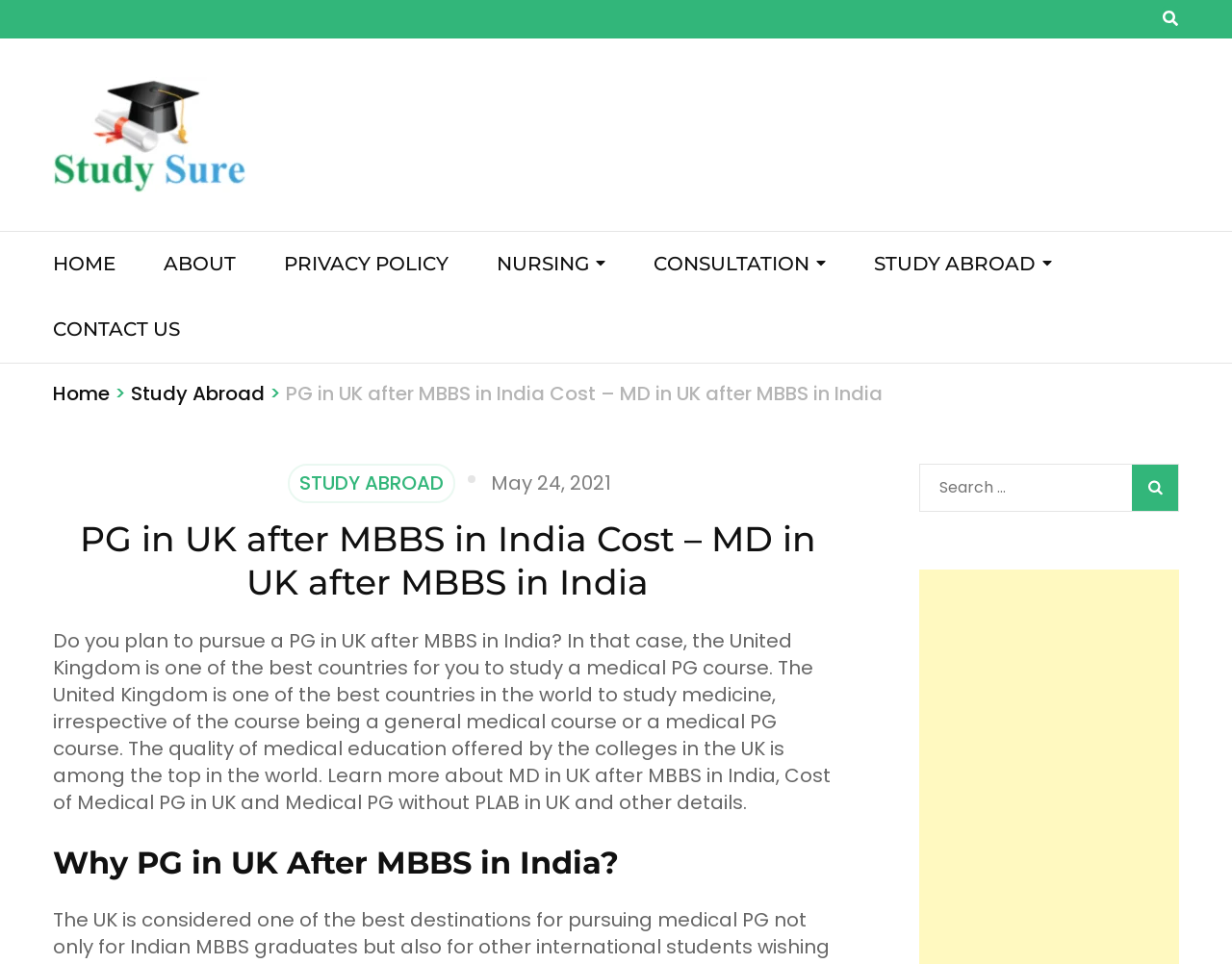Answer the question using only one word or a concise phrase: What is the purpose of the search box?

To search for specific information